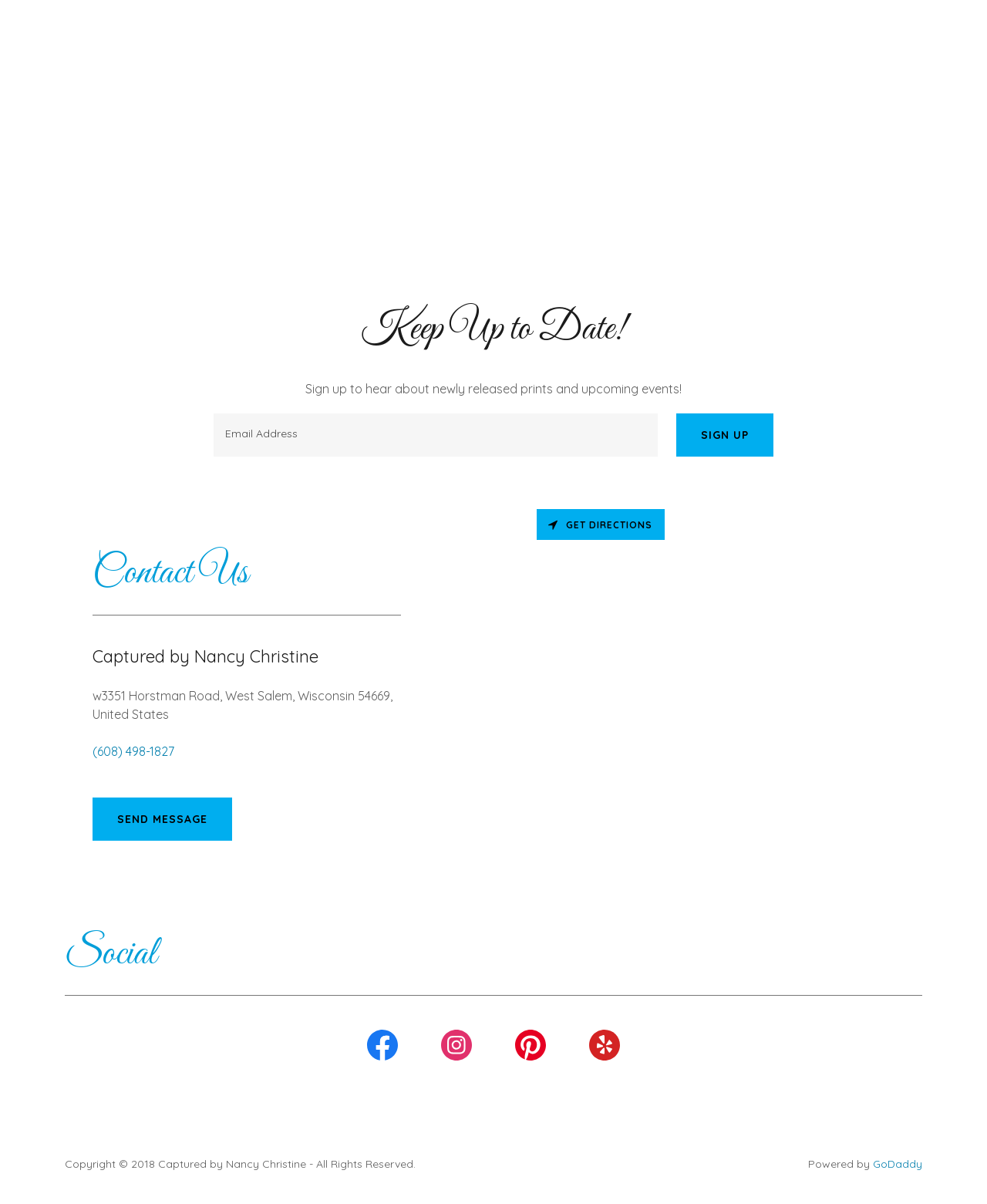What is the name of the person mentioned on the webpage?
Please respond to the question thoroughly and include all relevant details.

The name 'Nancy Christine' is mentioned on the webpage, which can be found in the heading element with the bounding box coordinates [0.094, 0.537, 0.406, 0.554]. This is likely the name of the person or entity behind the webpage.